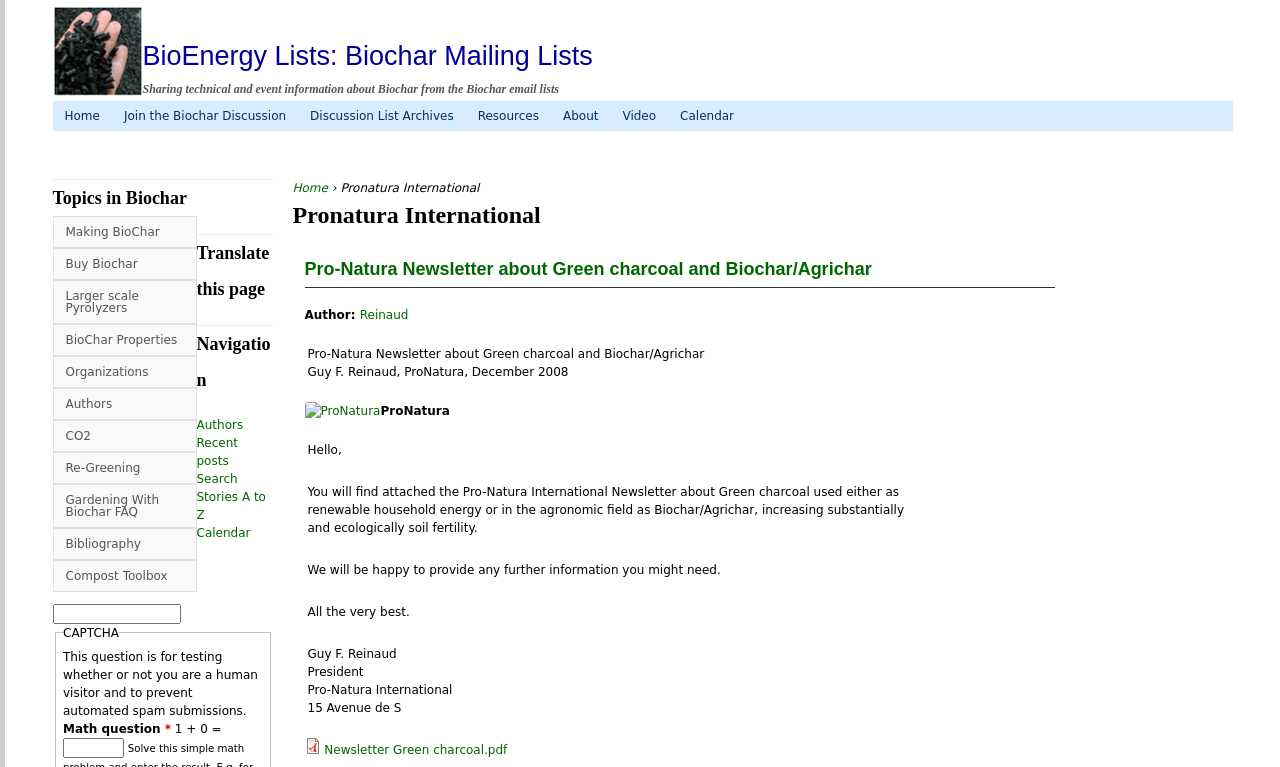What is the theme of the webpage?
Look at the screenshot and give a one-word or phrase answer.

Biochar and Bioenergy